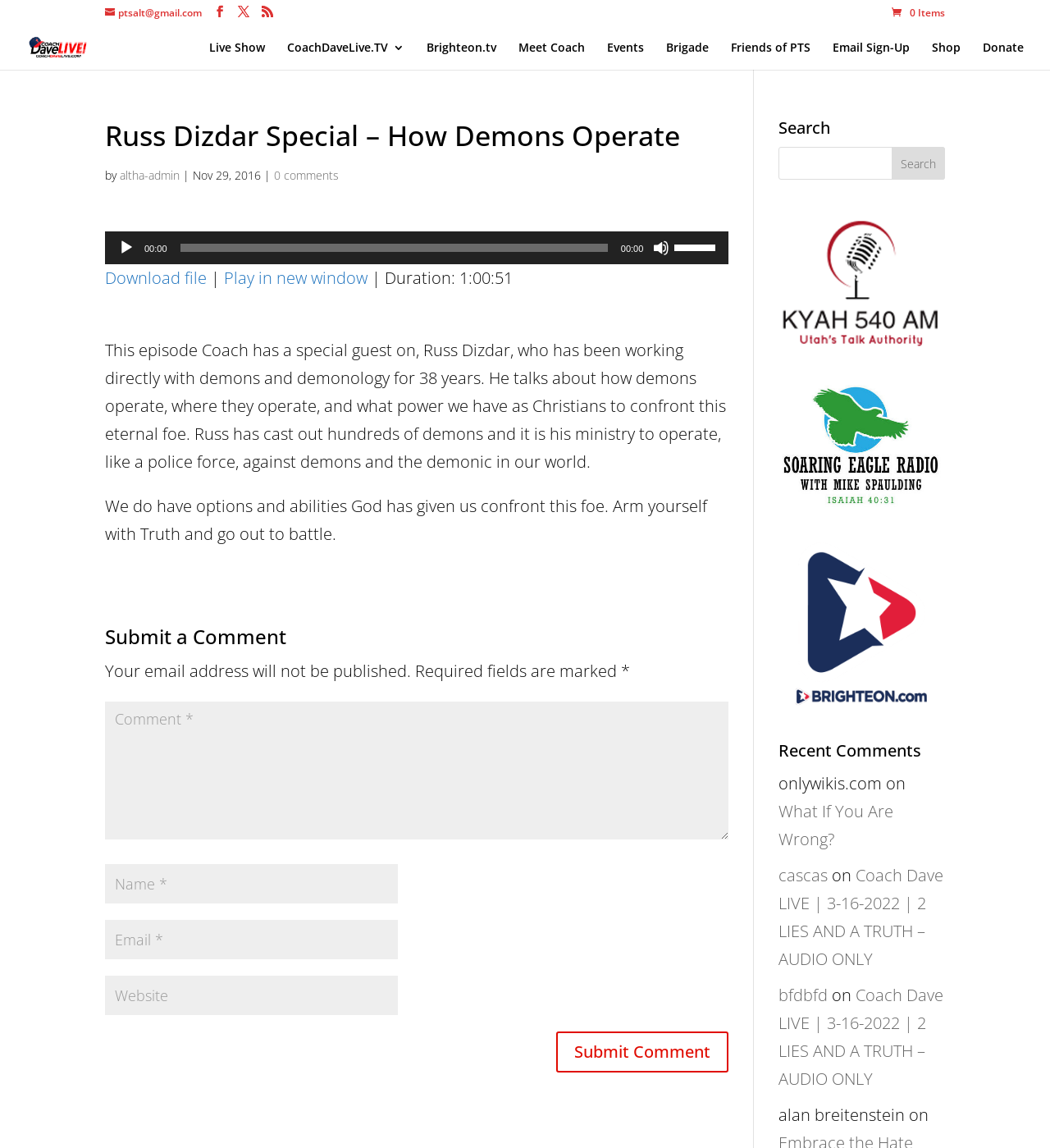Pinpoint the bounding box coordinates of the element you need to click to execute the following instruction: "Submit a comment". The bounding box should be represented by four float numbers between 0 and 1, in the format [left, top, right, bottom].

[0.53, 0.899, 0.694, 0.935]